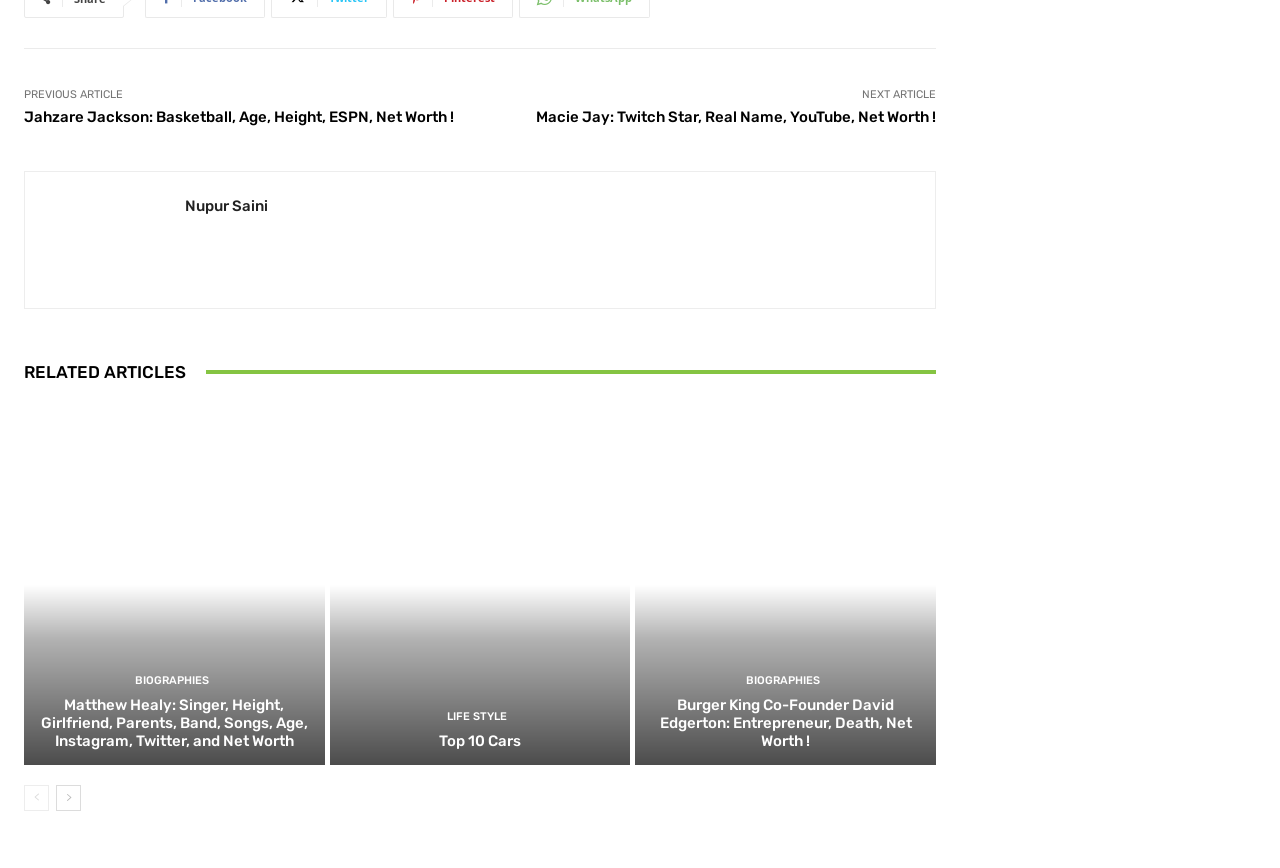Using the provided description: "title="Top 10 Cars"", find the bounding box coordinates of the corresponding UI element. The output should be four float numbers between 0 and 1, in the format [left, top, right, bottom].

[0.258, 0.466, 0.492, 0.882]